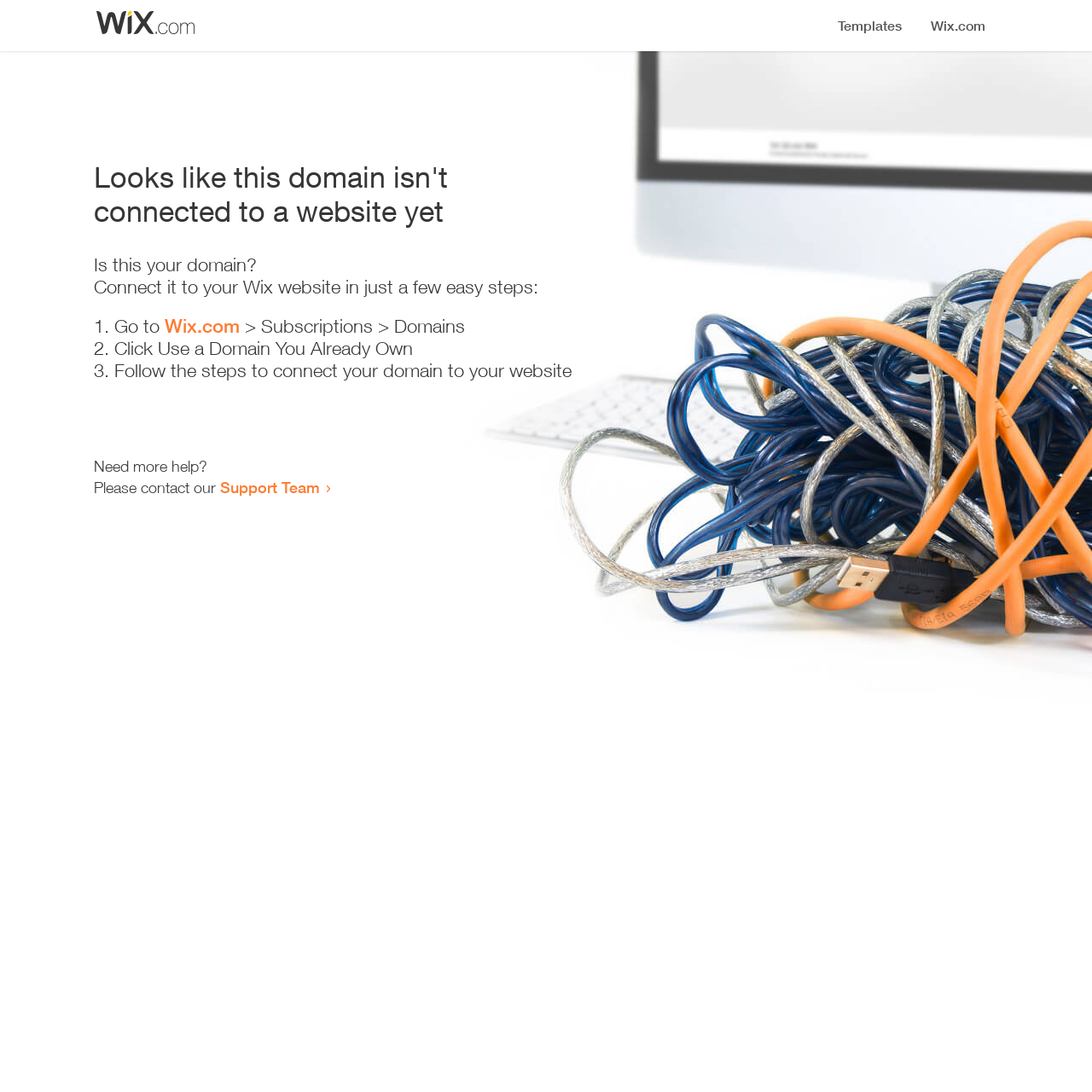Determine the bounding box for the described HTML element: "Wix.com". Ensure the coordinates are four float numbers between 0 and 1 in the format [left, top, right, bottom].

[0.151, 0.288, 0.22, 0.309]